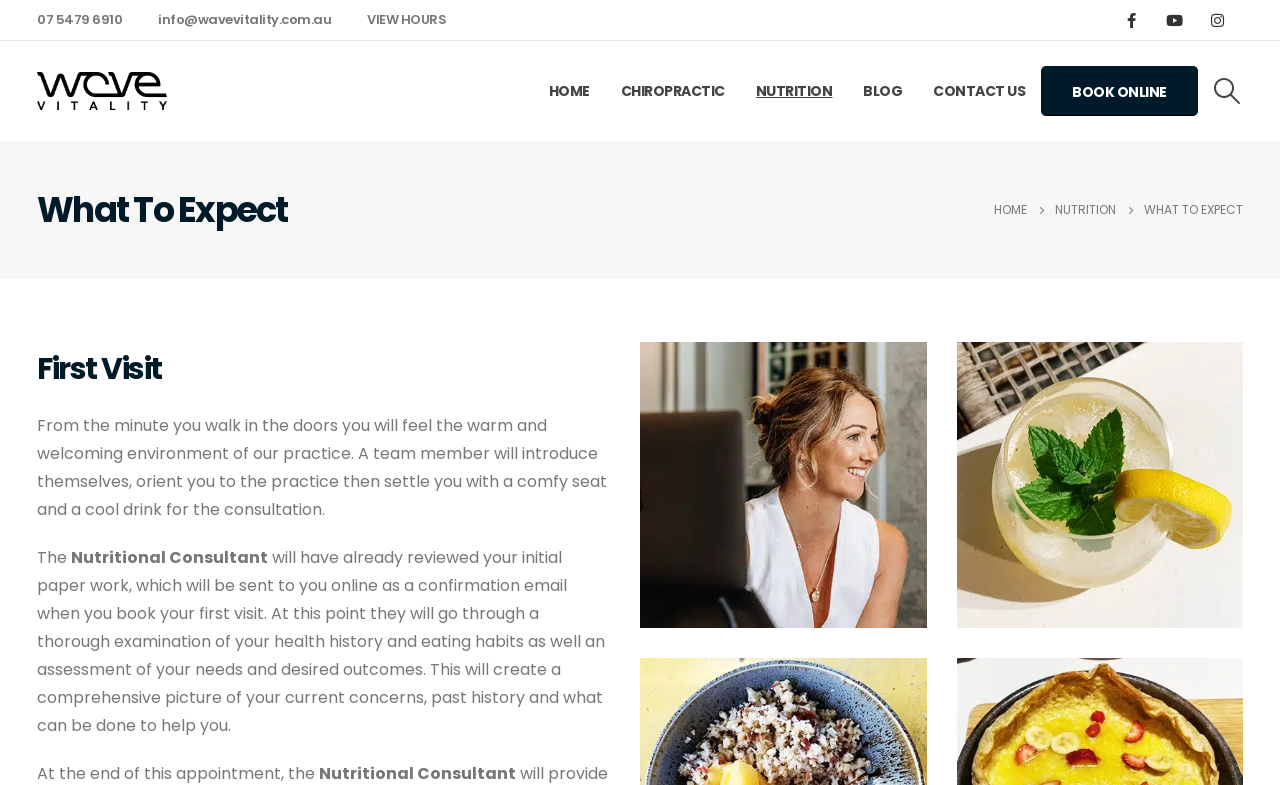Specify the bounding box coordinates of the area to click in order to follow the given instruction: "View business hours."

[0.279, 0.0, 0.356, 0.051]